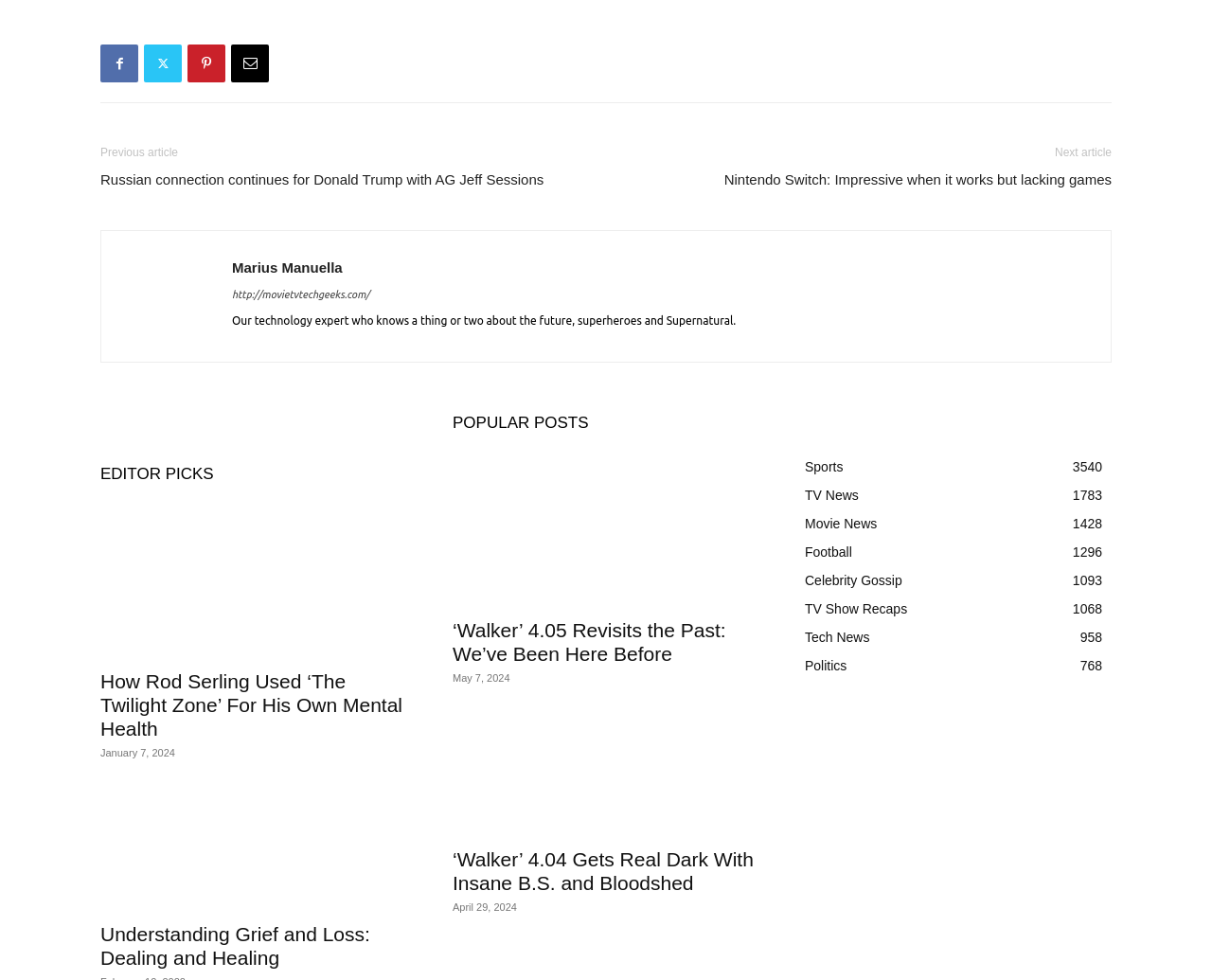Determine the bounding box coordinates for the area that should be clicked to carry out the following instruction: "Click on the 'Russian connection continues for Donald Trump with AG Jeff Sessions' article".

[0.083, 0.173, 0.449, 0.193]